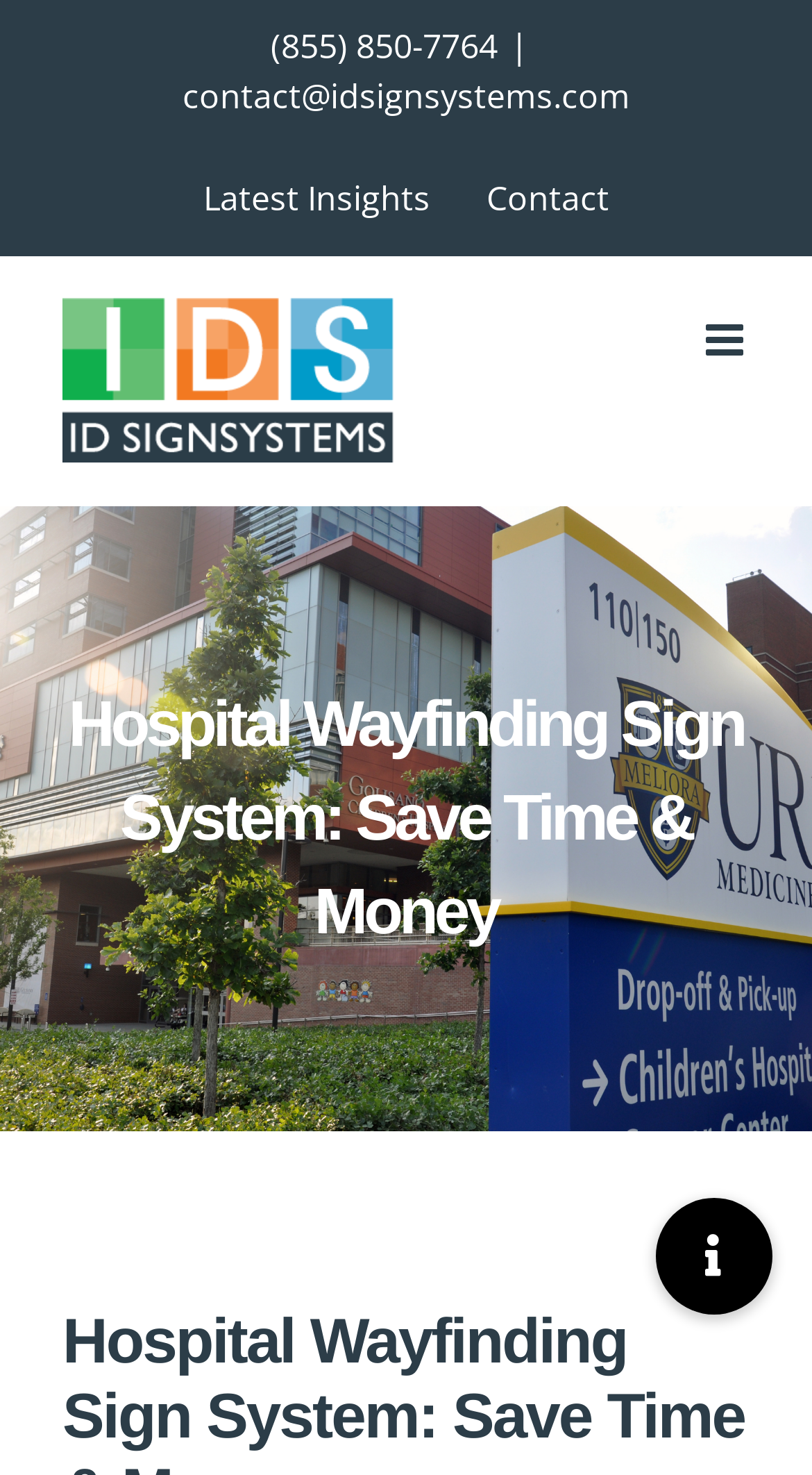Identify the bounding box coordinates of the area you need to click to perform the following instruction: "Call the phone number".

[0.333, 0.015, 0.613, 0.046]